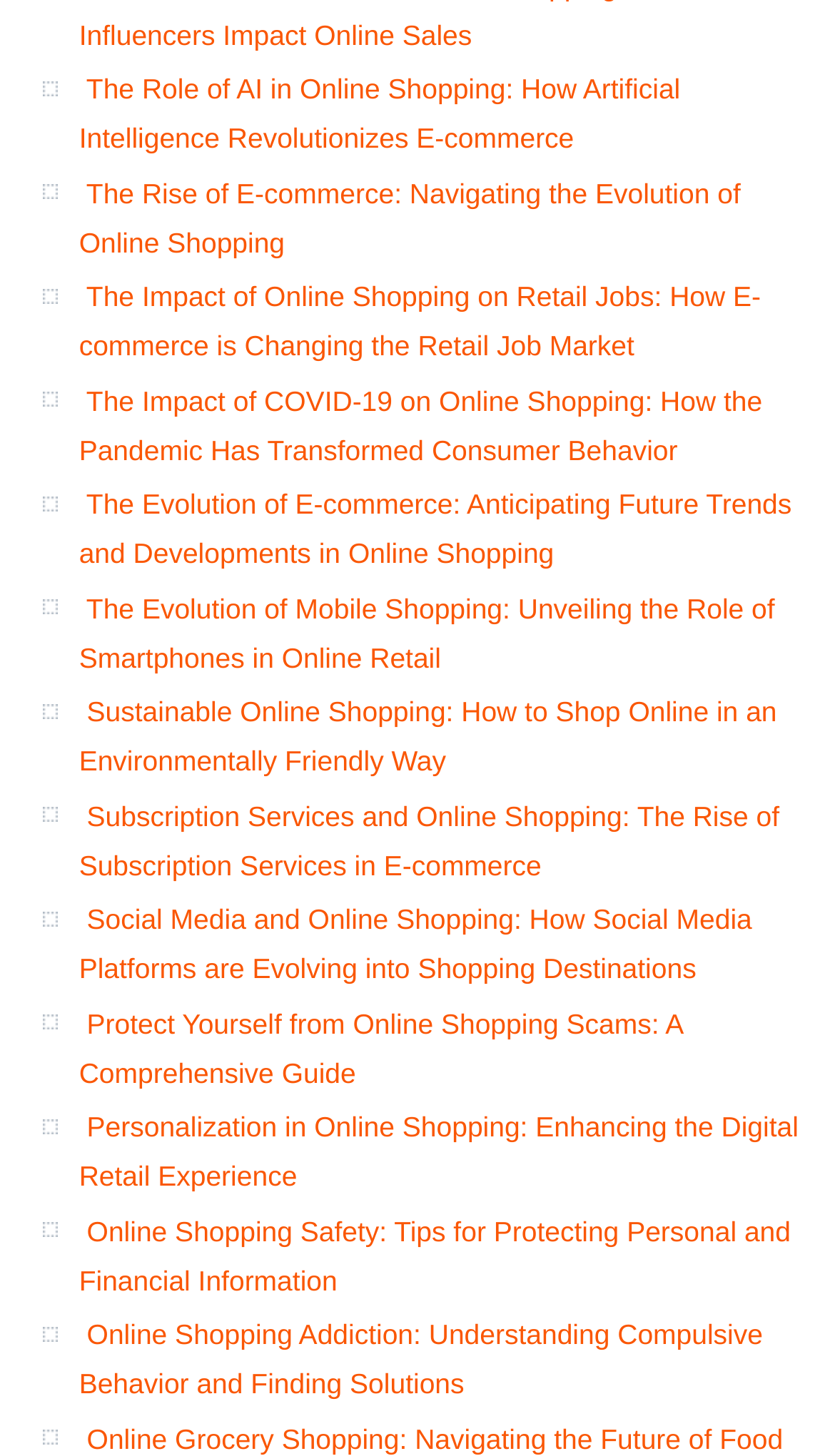Determine the coordinates of the bounding box that should be clicked to complete the instruction: "Read about the role of AI in online shopping". The coordinates should be represented by four float numbers between 0 and 1: [left, top, right, bottom].

[0.095, 0.051, 0.815, 0.106]